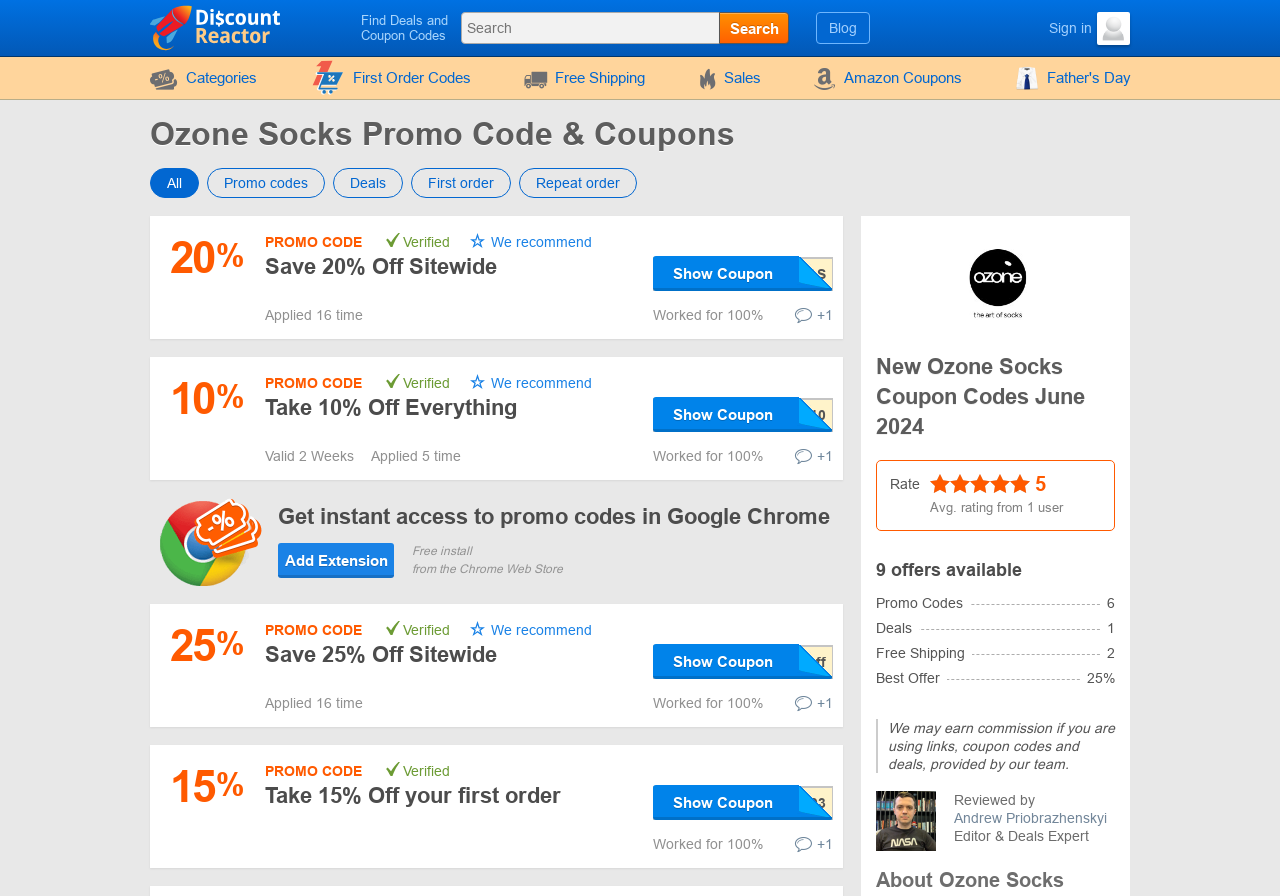What is the category of the first promo code listed?
Please provide a comprehensive and detailed answer to the question.

I found this answer by looking at the first promo code listed on the webpage, which is 'Save 20% Off Sitewide'. The category of this promo code is Sitewide.